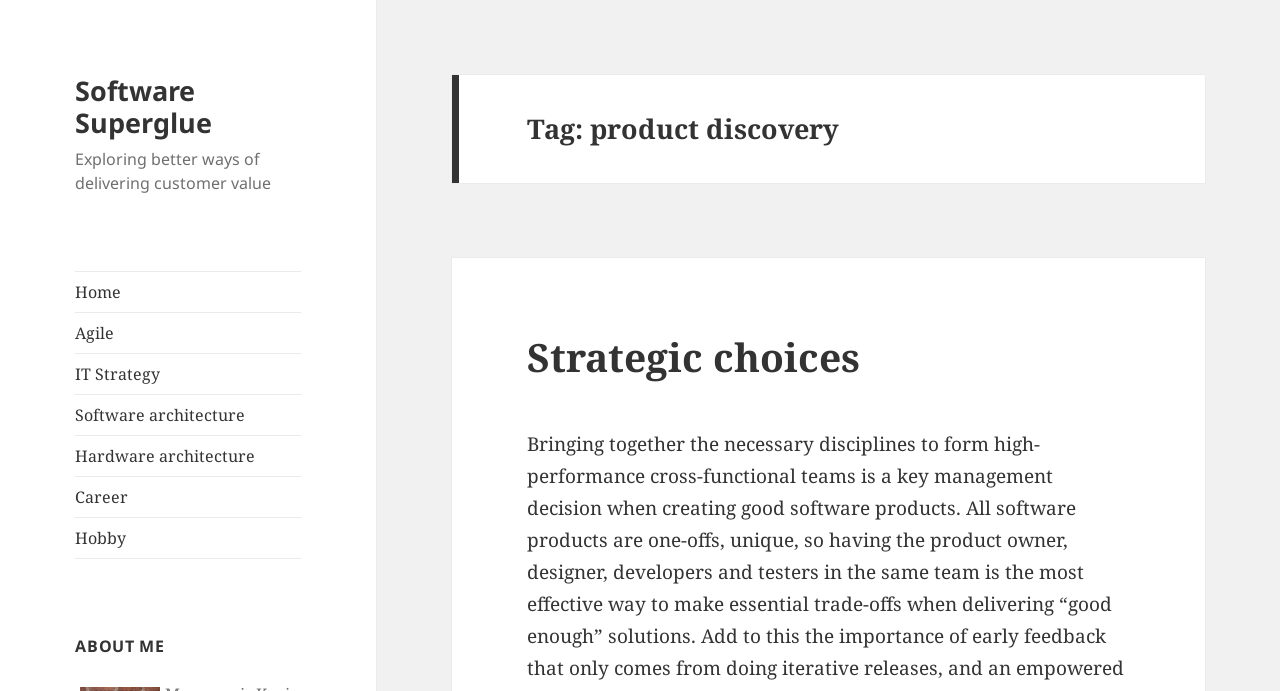Please predict the bounding box coordinates (top-left x, top-left y, bottom-right x, bottom-right y) for the UI element in the screenshot that fits the description: Software architecture

[0.059, 0.571, 0.235, 0.629]